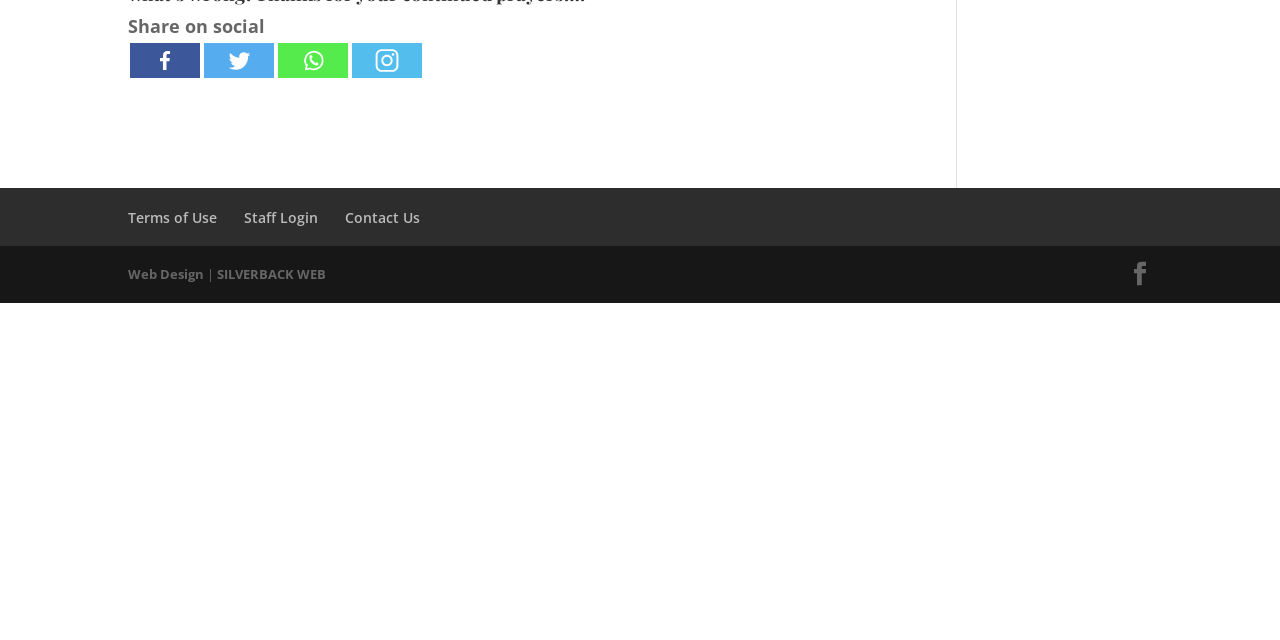From the screenshot, find the bounding box of the UI element matching this description: "Web Design". Supply the bounding box coordinates in the form [left, top, right, bottom], each a float between 0 and 1.

[0.1, 0.414, 0.159, 0.442]